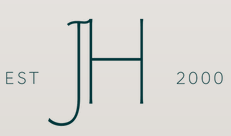What is the overall color scheme of the logo?
Look at the image and provide a detailed response to the question.

The overall color scheme is minimalistic, likely utilizing a rich, dark hue against a soft, neutral background, enhancing the logo's modern aesthetic.